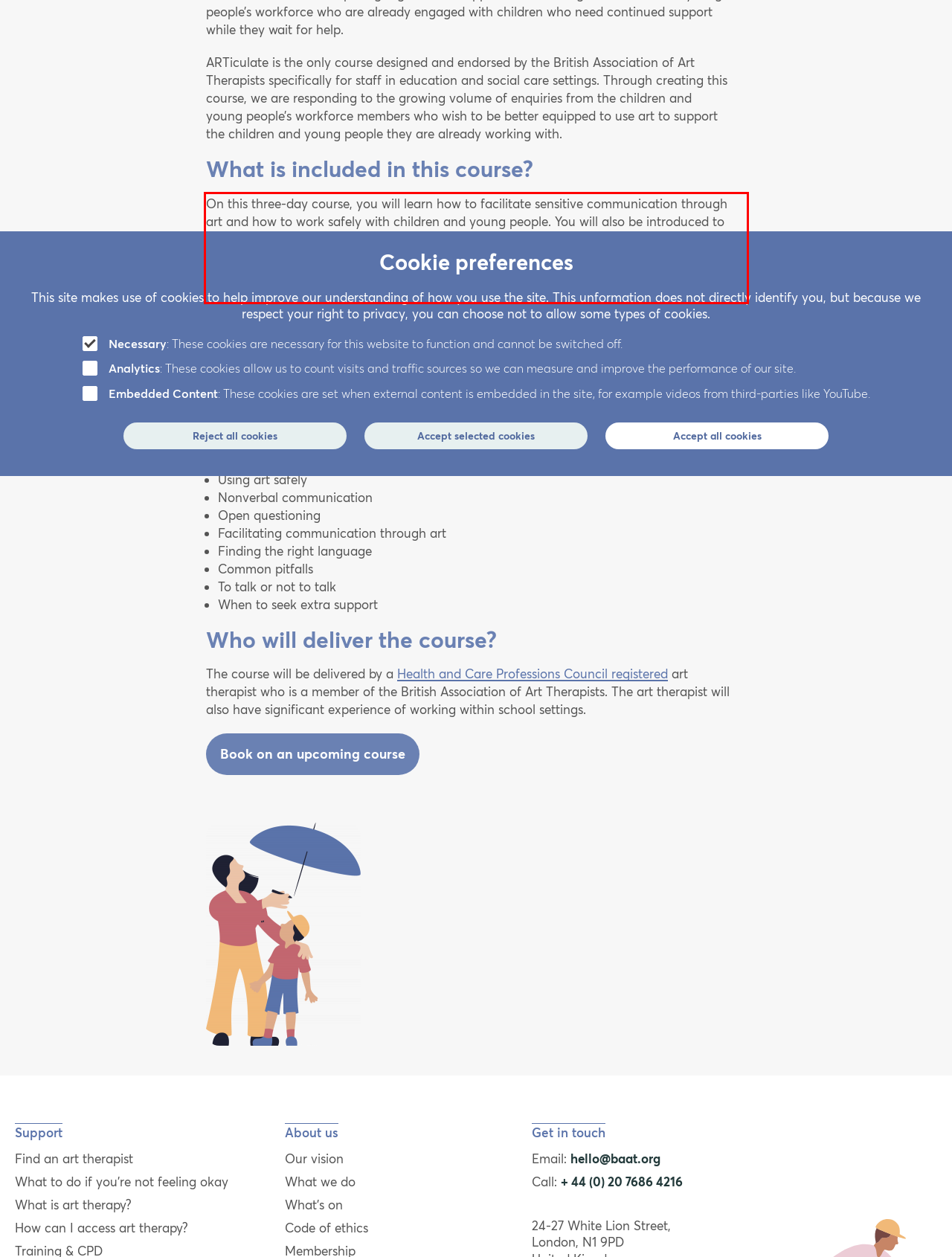By examining the provided screenshot of a webpage, recognize the text within the red bounding box and generate its text content.

On this three-day course, you will learn how to facilitate sensitive communication through art and how to work safely with children and young people. You will also be introduced to different art materials and try out some art exercises for yourself. However, because art therapy is a state-regulated profession and to be an art therapist, you need to be trained at Masters level and be on the statutory register of the Health and Care Professions Council, this short course is not a qualification to practice as an art therapist.